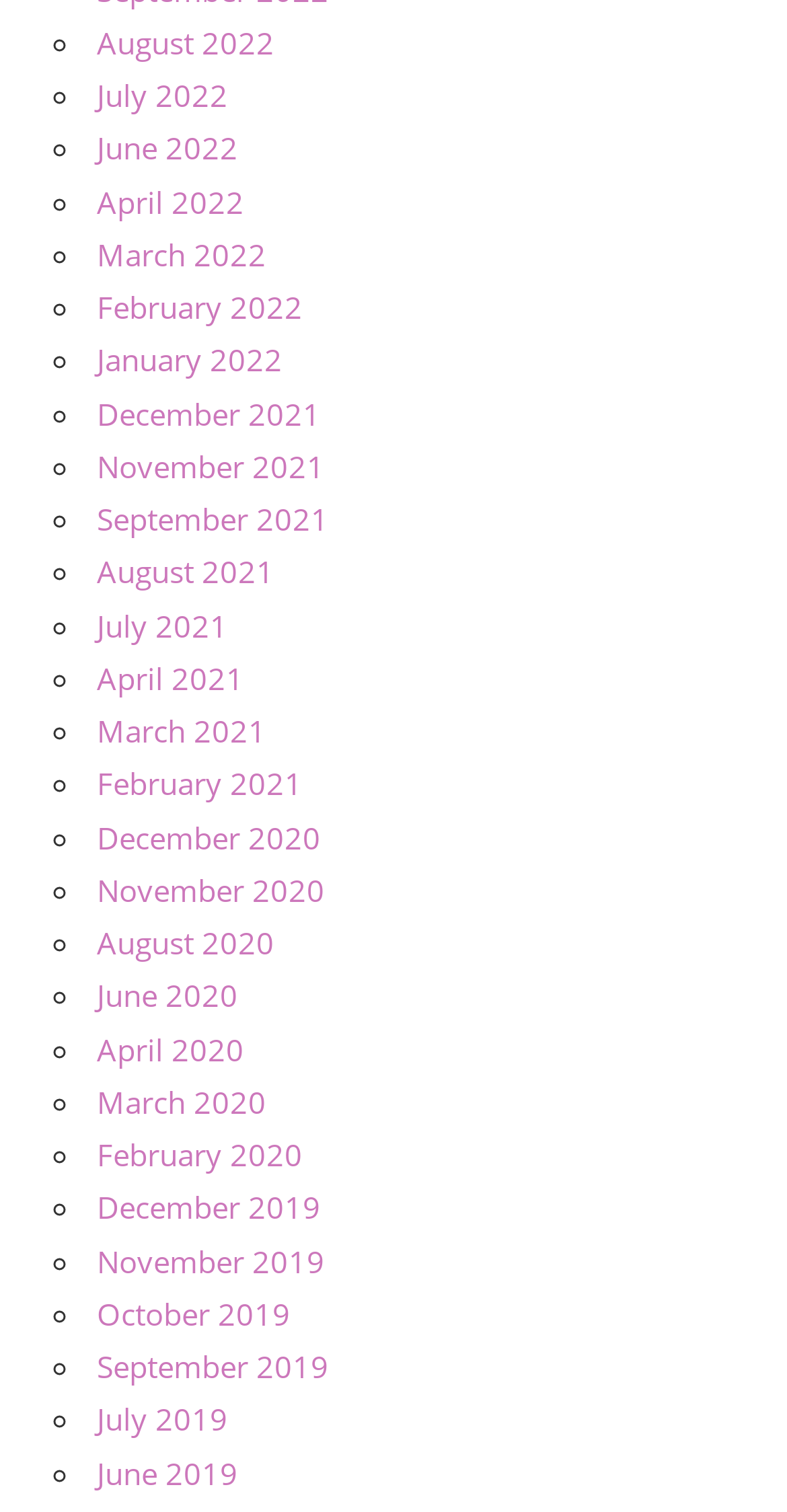Identify the bounding box coordinates of the element to click to follow this instruction: 'View December 2019'. Ensure the coordinates are four float values between 0 and 1, provided as [left, top, right, bottom].

[0.123, 0.785, 0.408, 0.812]